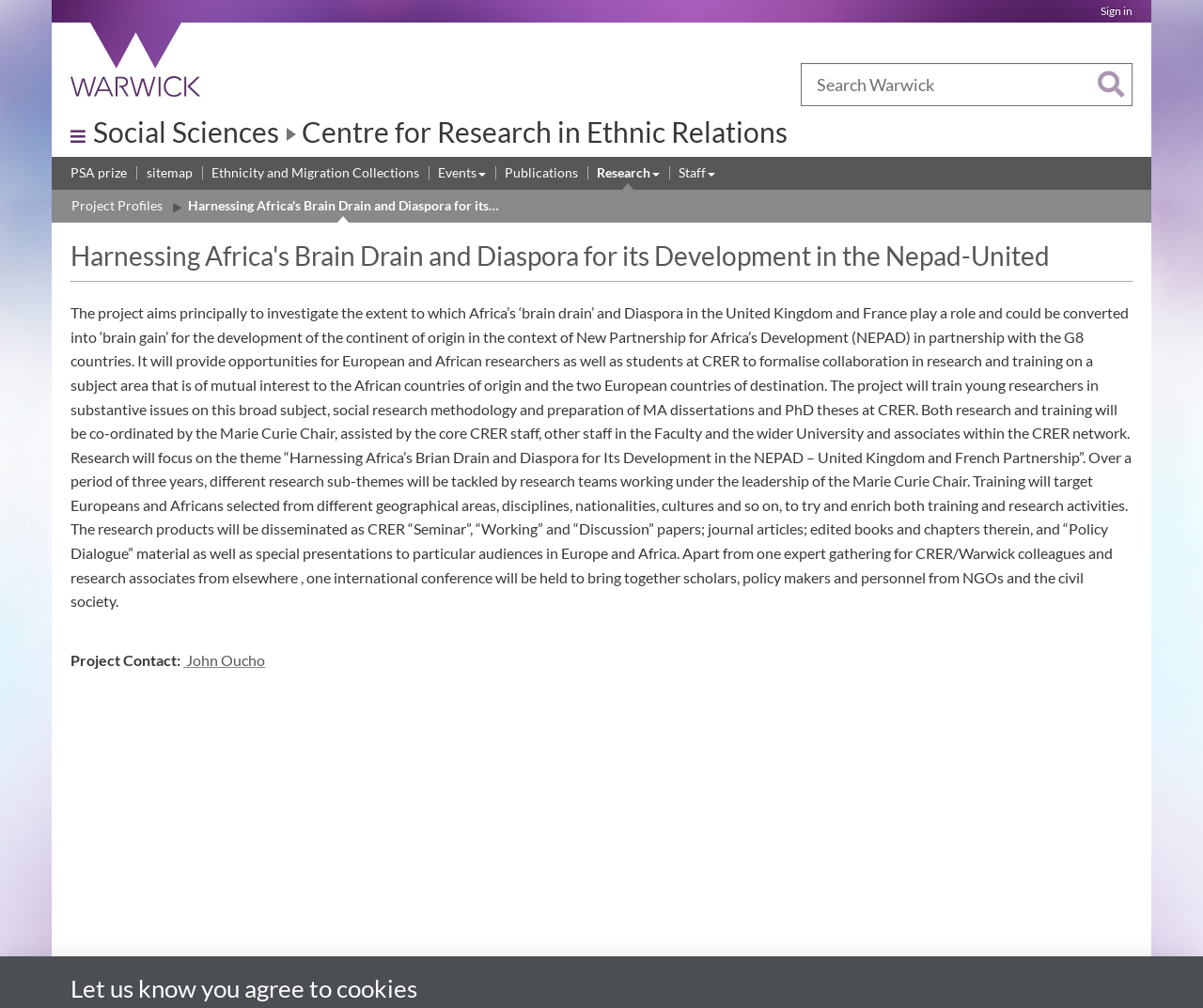Please identify the bounding box coordinates of the clickable region that I should interact with to perform the following instruction: "Visit University of Warwick homepage". The coordinates should be expressed as four float numbers between 0 and 1, i.e., [left, top, right, bottom].

[0.051, 0.022, 0.176, 0.097]